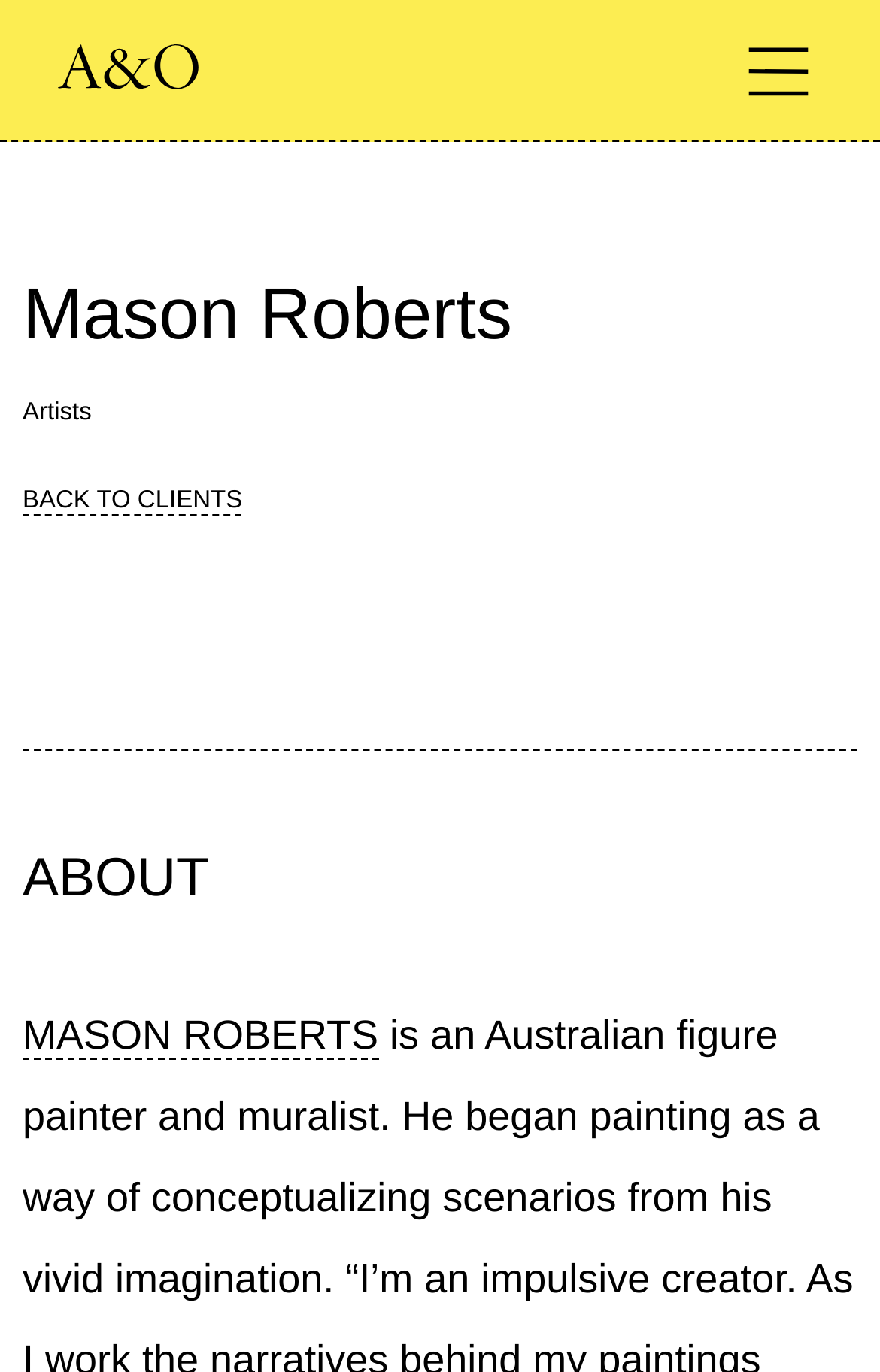Please determine the bounding box coordinates for the UI element described as: "Back to Clients".

[0.026, 0.354, 0.275, 0.376]